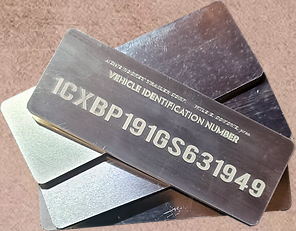Provide your answer to the question using just one word or phrase: What is the significance of the text '1CXBP191GS631949'?

Vehicle Identification Number